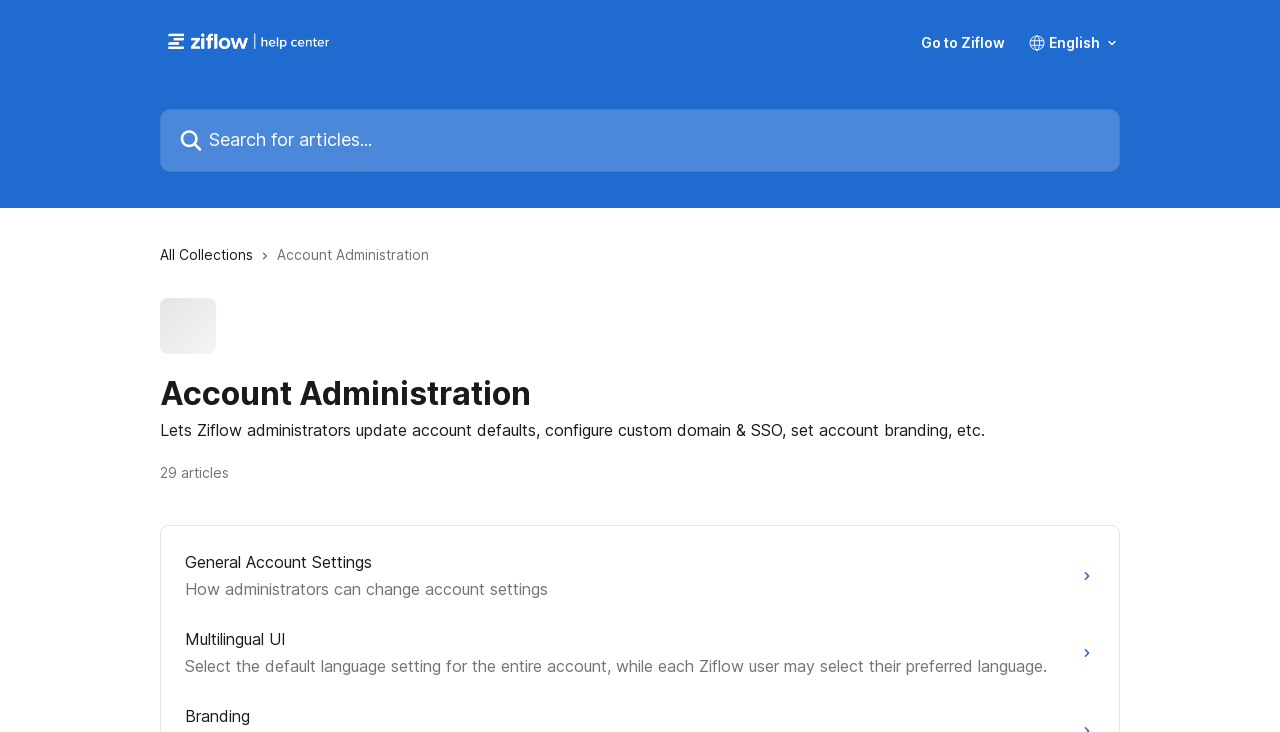Observe the image and answer the following question in detail: What is the second link in the account administration?

The second link in the account administration is 'General Account Settings', which is a link located at the middle of the webpage, with a bounding box coordinate of [0.135, 0.734, 0.865, 0.84].